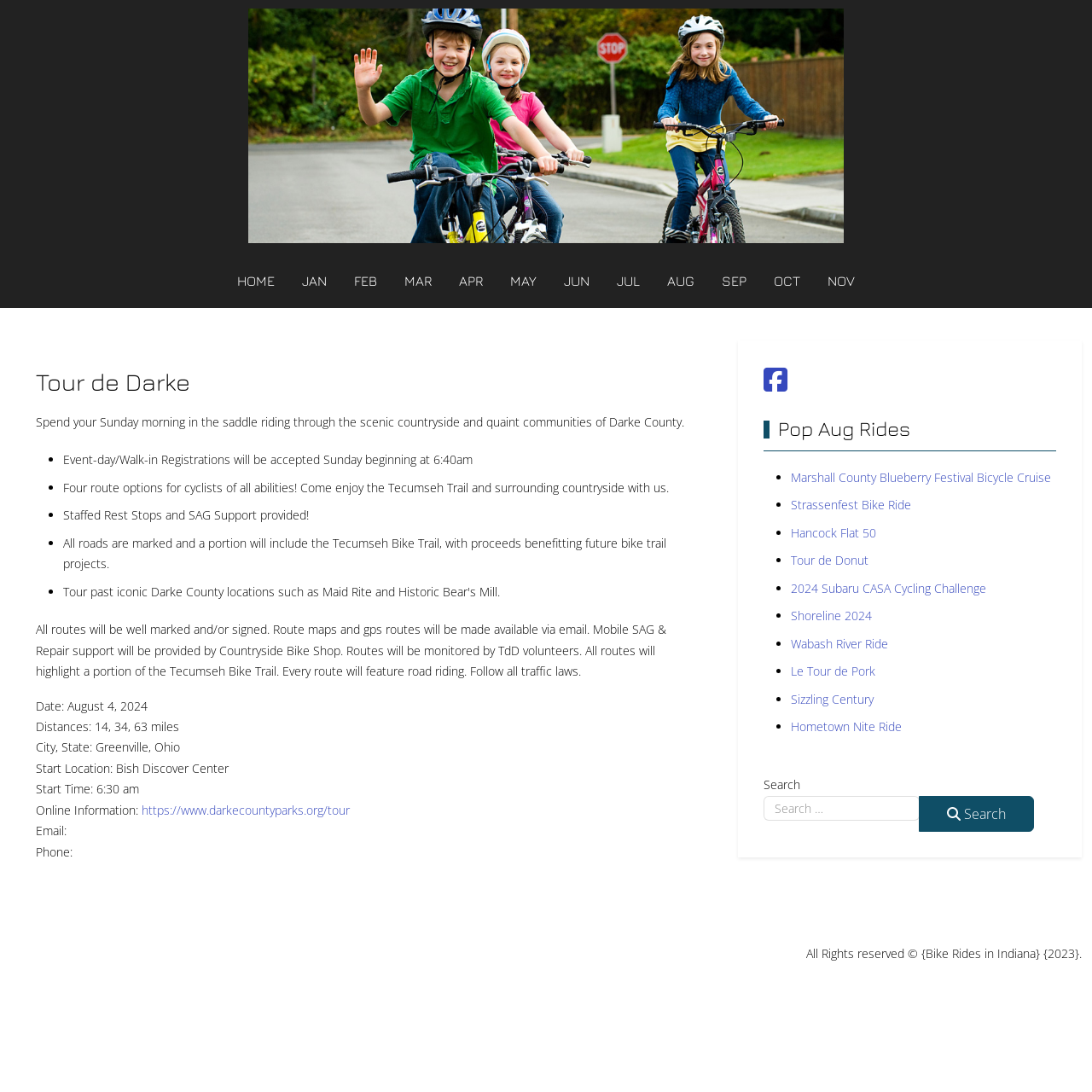Determine the bounding box coordinates of the clickable element to achieve the following action: 'View Tour de Darke event details'. Provide the coordinates as four float values between 0 and 1, formatted as [left, top, right, bottom].

[0.033, 0.637, 0.634, 0.79]